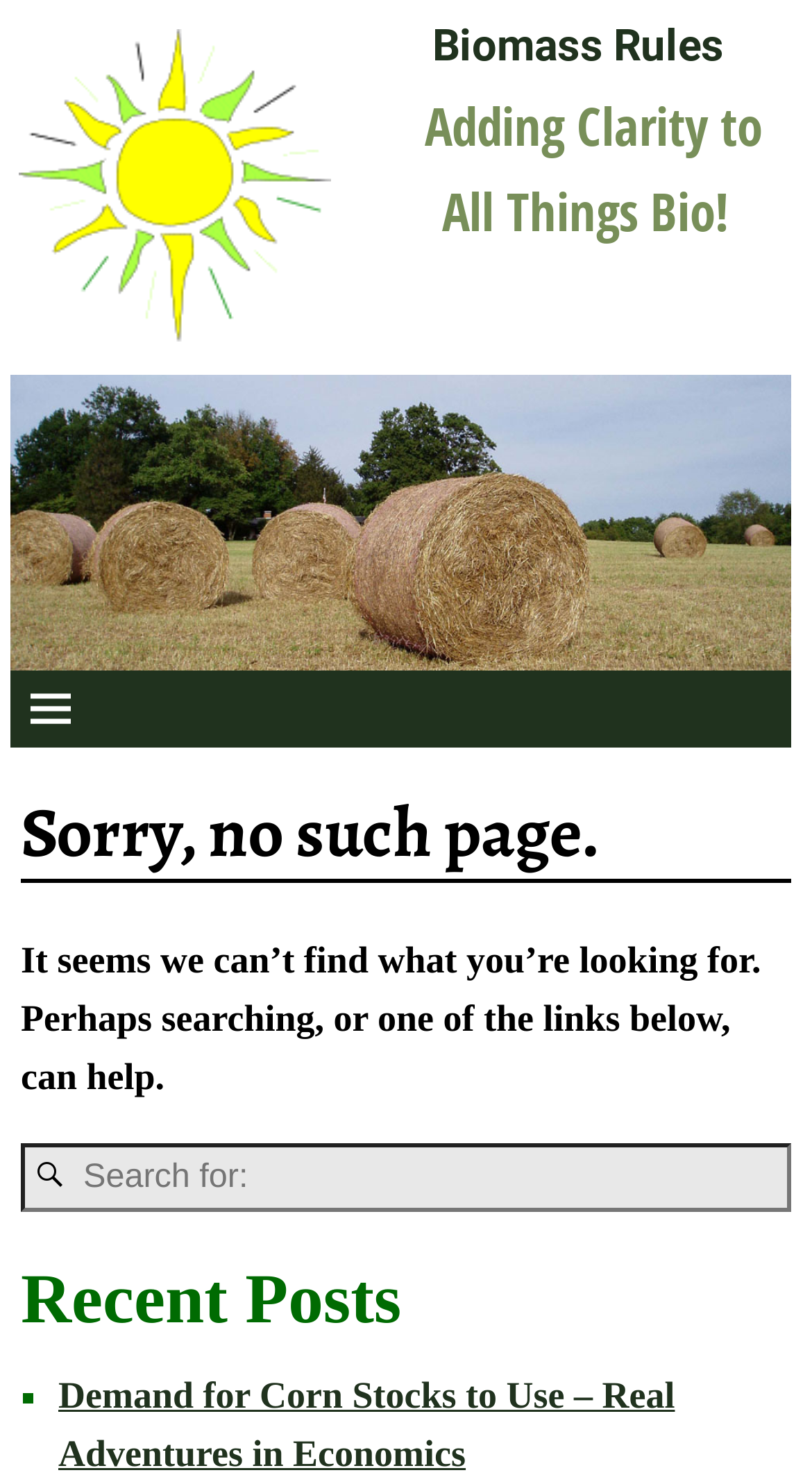What is the topic of the recent post?
Using the image provided, answer with just one word or phrase.

Corn Stocks